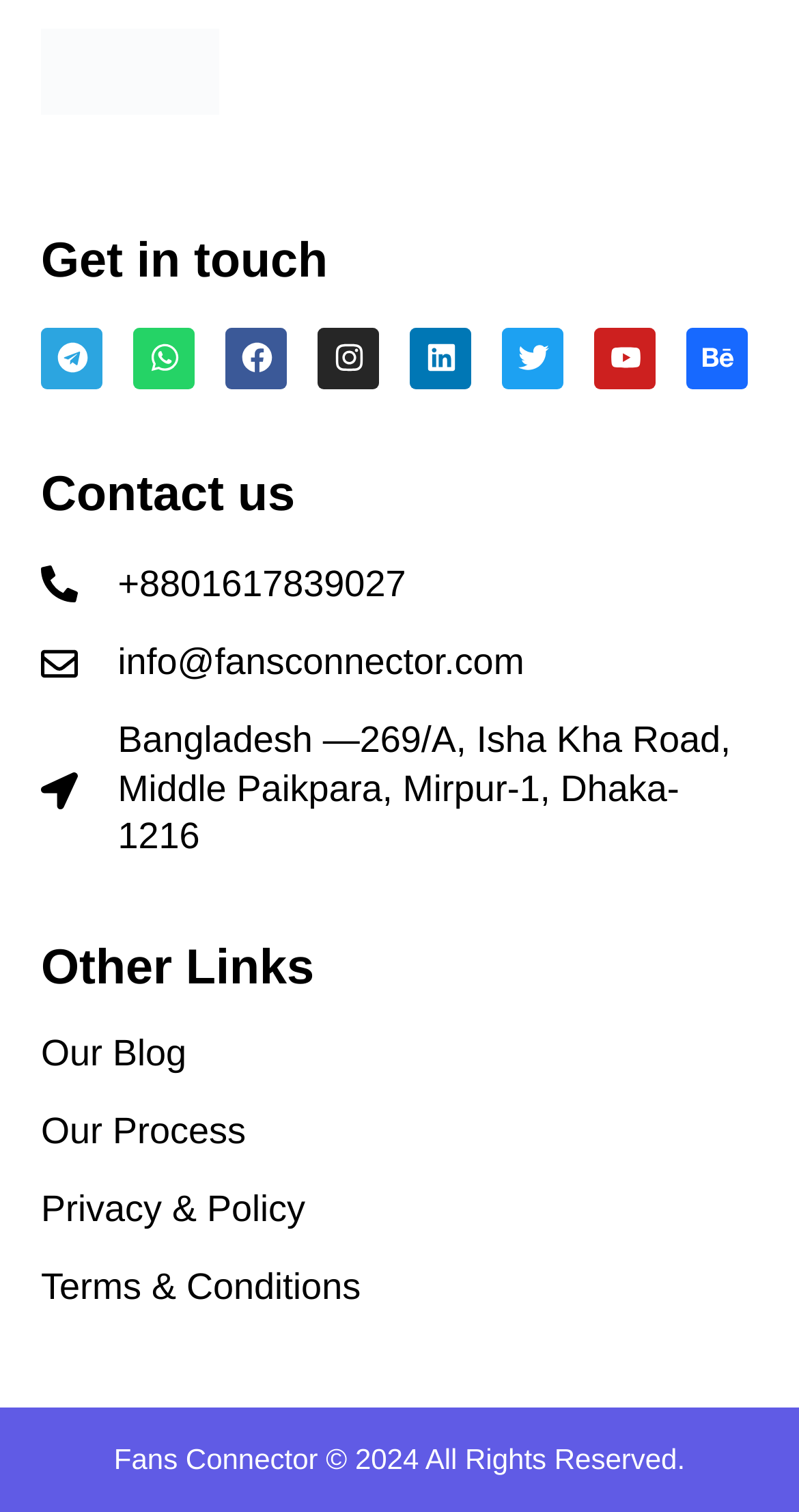Predict the bounding box for the UI component with the following description: "aria-label="Menu"".

None